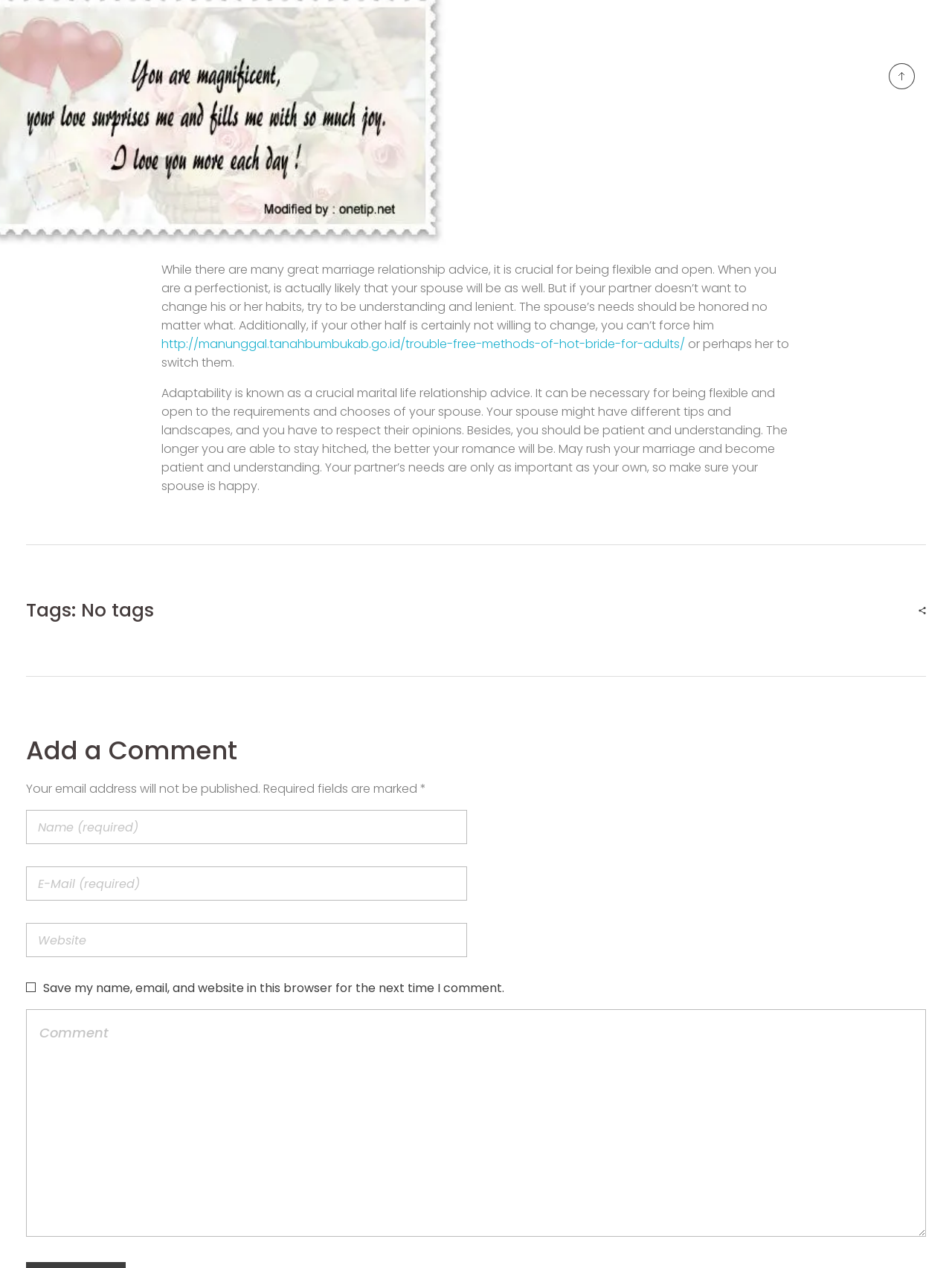Answer briefly with one word or phrase:
What is the purpose of the comment section?

To leave a comment